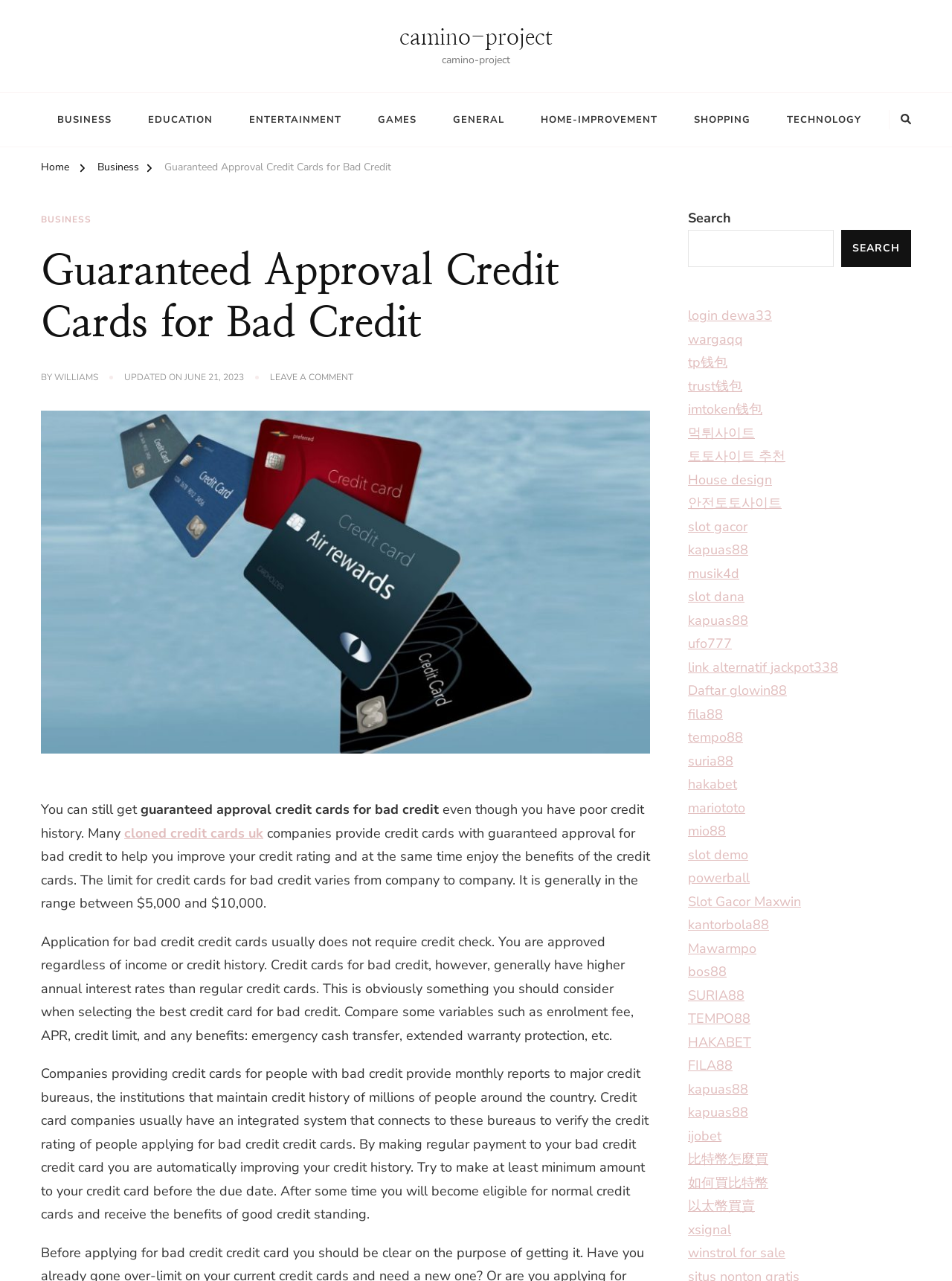Provide an in-depth caption for the elements present on the webpage.

This webpage is about guaranteed approval credit cards for bad credit. At the top, there is a link to "camino-project" and a mobile navigation menu with various categories such as "BUSINESS", "EDUCATION", "ENTERTAINMENT", and more. Below the mobile menu, there is a button and a link to "Home" and "Business".

The main content of the webpage is divided into two sections. The first section has a heading "Guaranteed Approval Credit Cards for Bad Credit" and provides information about credit cards for people with bad credit. The text explains that even with poor credit history, one can still get guaranteed approval credit cards and improve their credit rating. There is also a link to "cloned credit cards uk" and a brief description of the benefits and considerations of credit cards for bad credit.

The second section appears to be a list of links to various websites, including online wallets, gaming sites, and other miscellaneous links. There are over 30 links in this section, with some links repeating themselves.

On the right side of the webpage, there is a search bar with a button and a text input field. Below the search bar, there are more links to various websites, including login pages and online services.

Overall, the webpage provides information about guaranteed approval credit cards for bad credit and offers links to related resources and services.